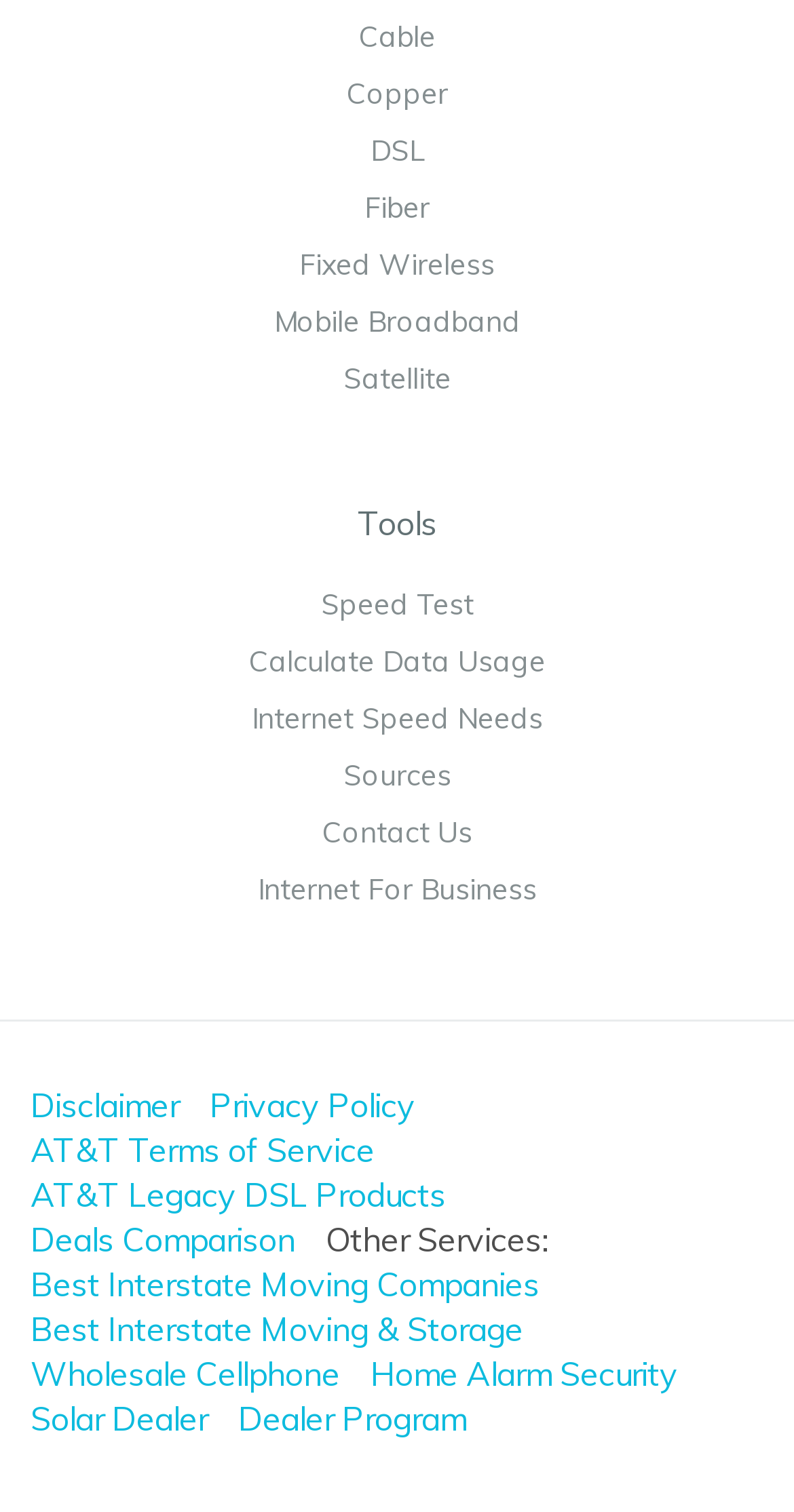Determine the bounding box coordinates of the clickable region to follow the instruction: "Check Internet Speed Needs".

[0.317, 0.463, 0.683, 0.487]